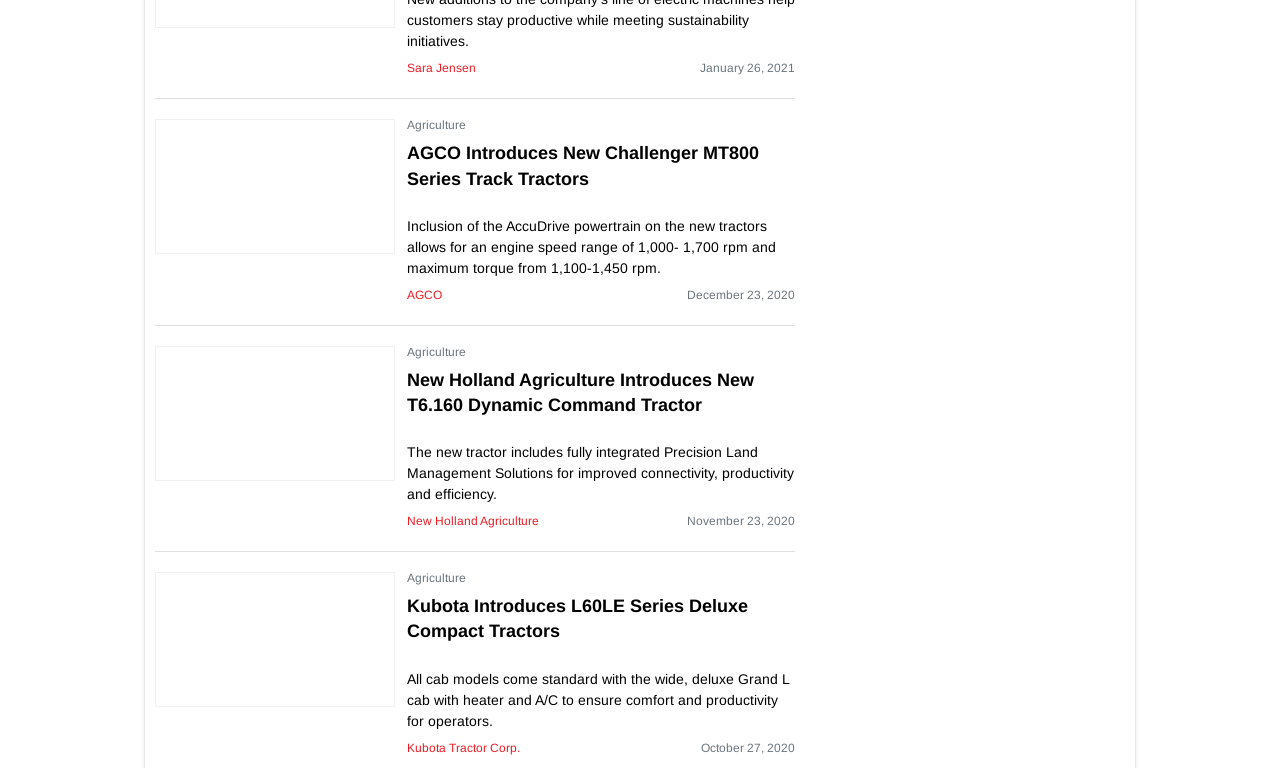Provide the bounding box coordinates in the format (top-left x, top-left y, bottom-right x, bottom-right y). All values are floating point numbers between 0 and 1. Determine the bounding box coordinate of the UI element described as: alt="green bannk logo colored"

None